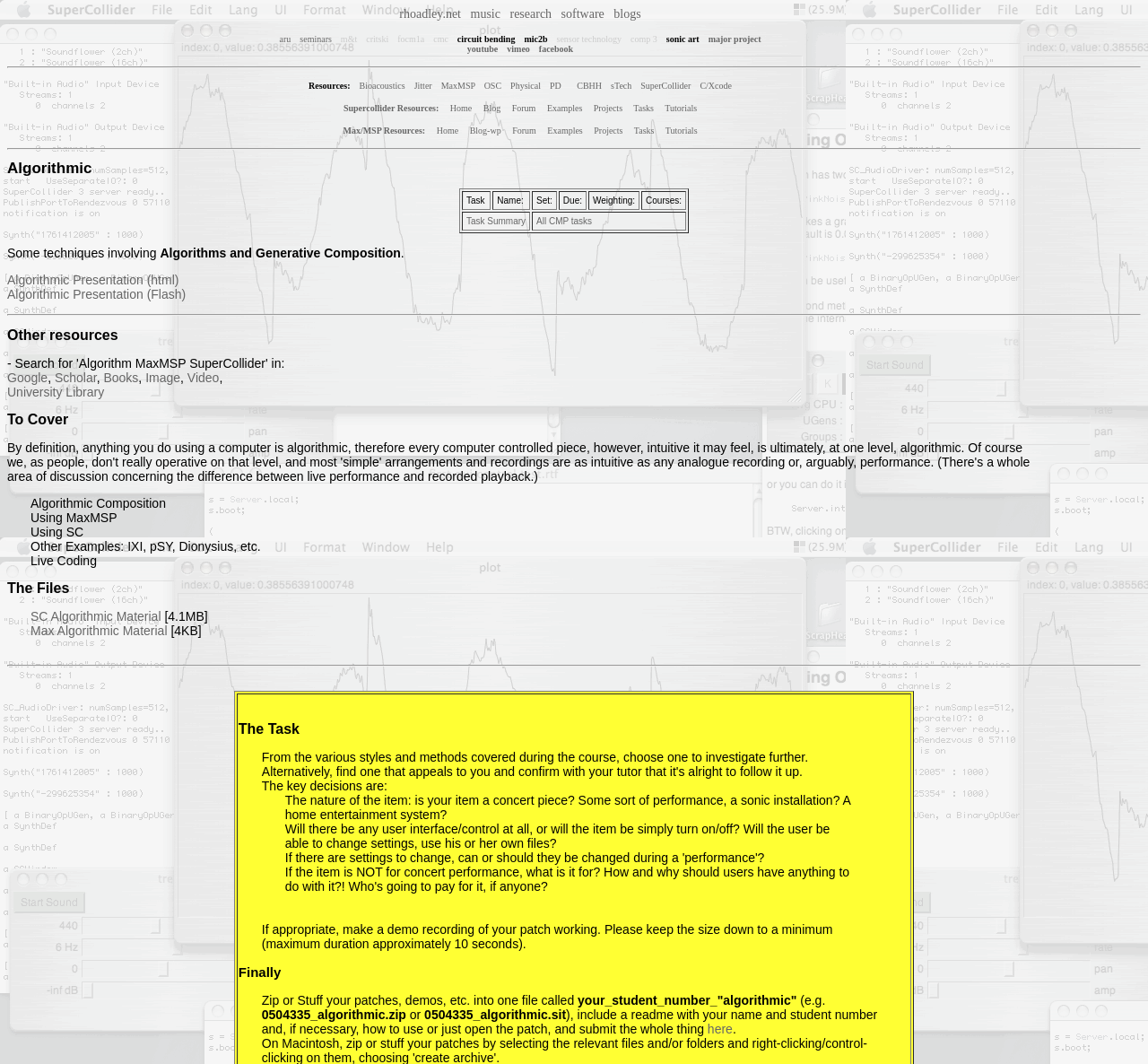Craft a detailed narrative of the webpage's structure and content.

The webpage is titled "CMP Tasks" and has a navigation menu at the top with links to various pages, including "rhoadley.net", "music", "research", "software", "blogs", and others. Below the navigation menu, there is a horizontal separator line.

The main content of the page is divided into sections. The first section is titled "Resources:" and lists various links to resources, including "Bioacoustics", "Jitter", "MaxMSP", and others. The links are arranged horizontally and are separated by small gaps.

Below the "Resources:" section, there is another horizontal separator line. The next section is titled "Supercollider Resources:" and lists links to resources related to Supercollider, including "Home", "Blog", "Forum", and others.

The next section is titled "Max/MSP Resources:" and lists links to resources related to Max/MSP, including "Home", "Blog", "Forum", and others.

Below these sections, there is another horizontal separator line. The next section is titled "Algorithmic" and has a table with columns labeled "Task", "Name:", "Set:", "Due:", "Weighting:", and "Courses:". The table has one row with a link to "Task Summary" in the first column.

Overall, the webpage appears to be a resource page for CMP tasks, with links to various resources and a table for tracking tasks.